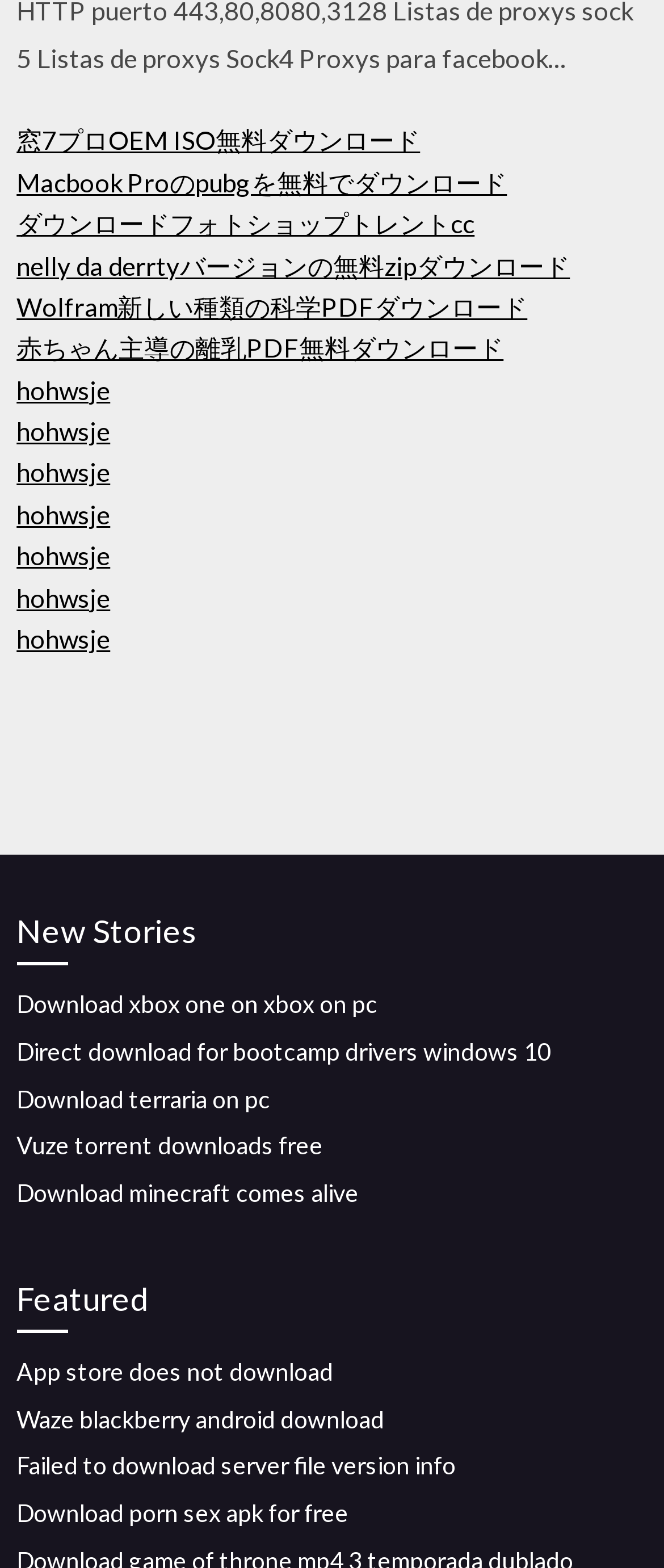Extract the bounding box coordinates for the UI element described as: "App store does not download".

[0.025, 0.865, 0.502, 0.884]